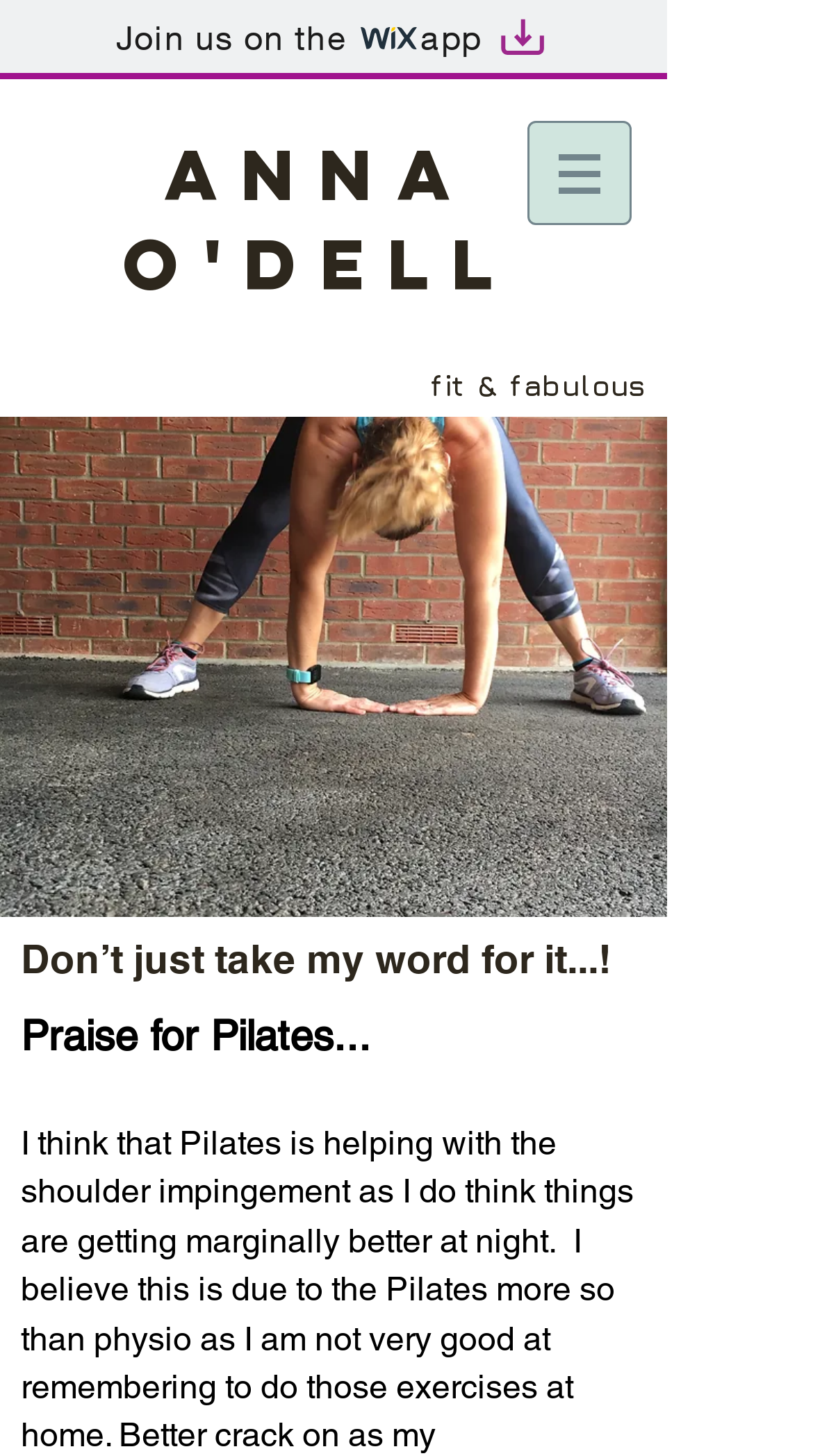Provide a brief response using a word or short phrase to this question:
What is the navigation menu for?

Site navigation